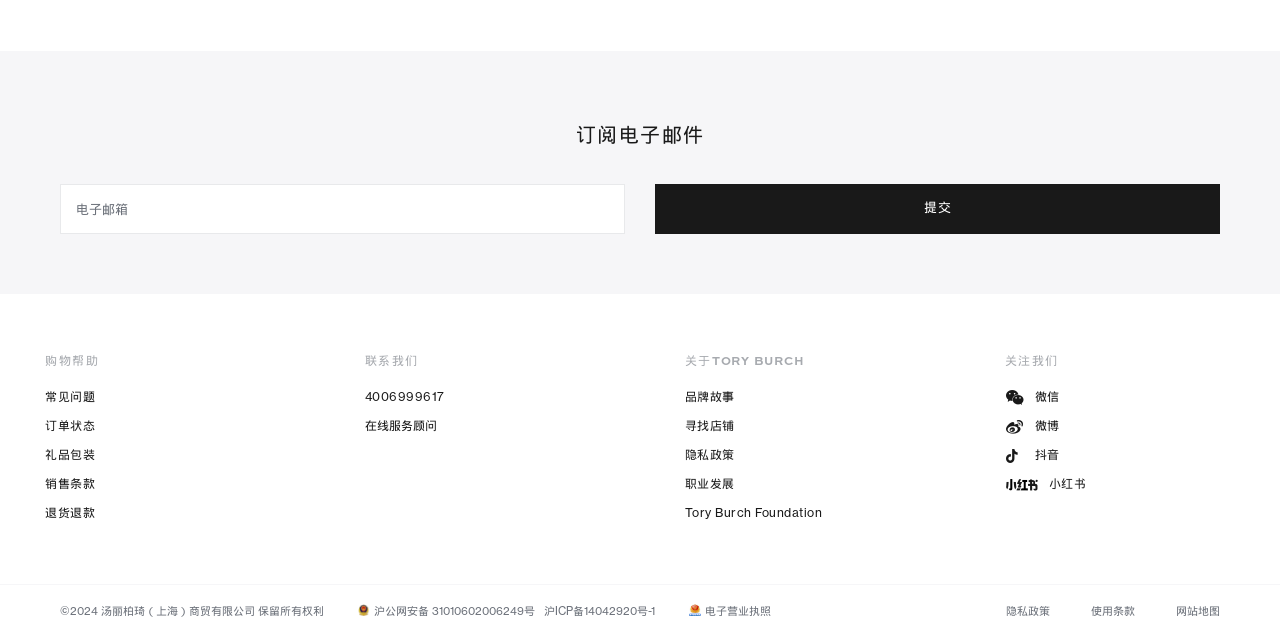Identify the coordinates of the bounding box for the element described below: "沪公网安备 31010602006249号". Return the coordinates as four float numbers between 0 and 1: [left, top, right, bottom].

[0.28, 0.945, 0.418, 0.97]